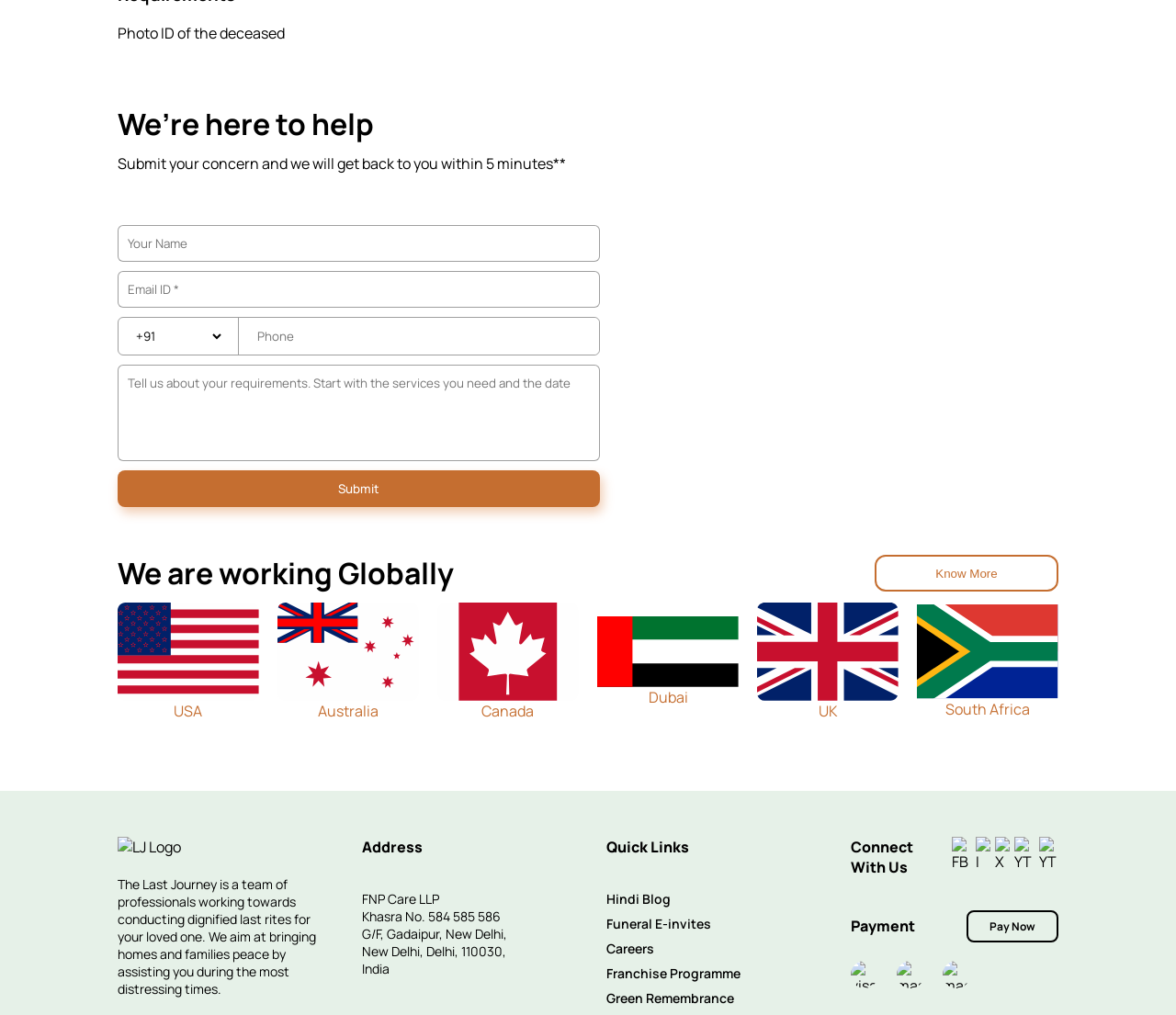Please mark the clickable region by giving the bounding box coordinates needed to complete this instruction: "Pay now".

[0.822, 0.897, 0.9, 0.928]